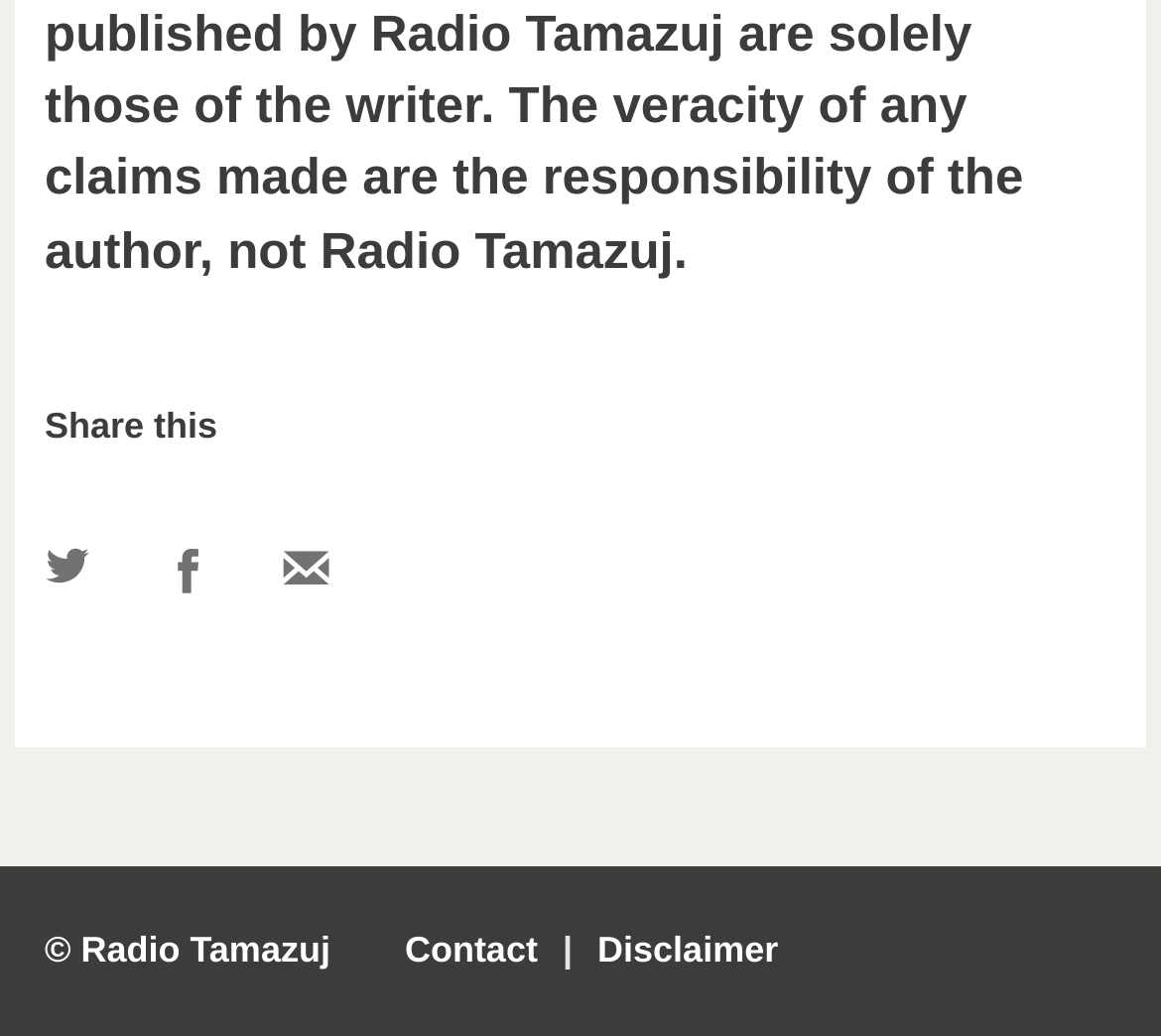Where is the 'Contact' link located?
Answer the question using a single word or phrase, according to the image.

Bottom